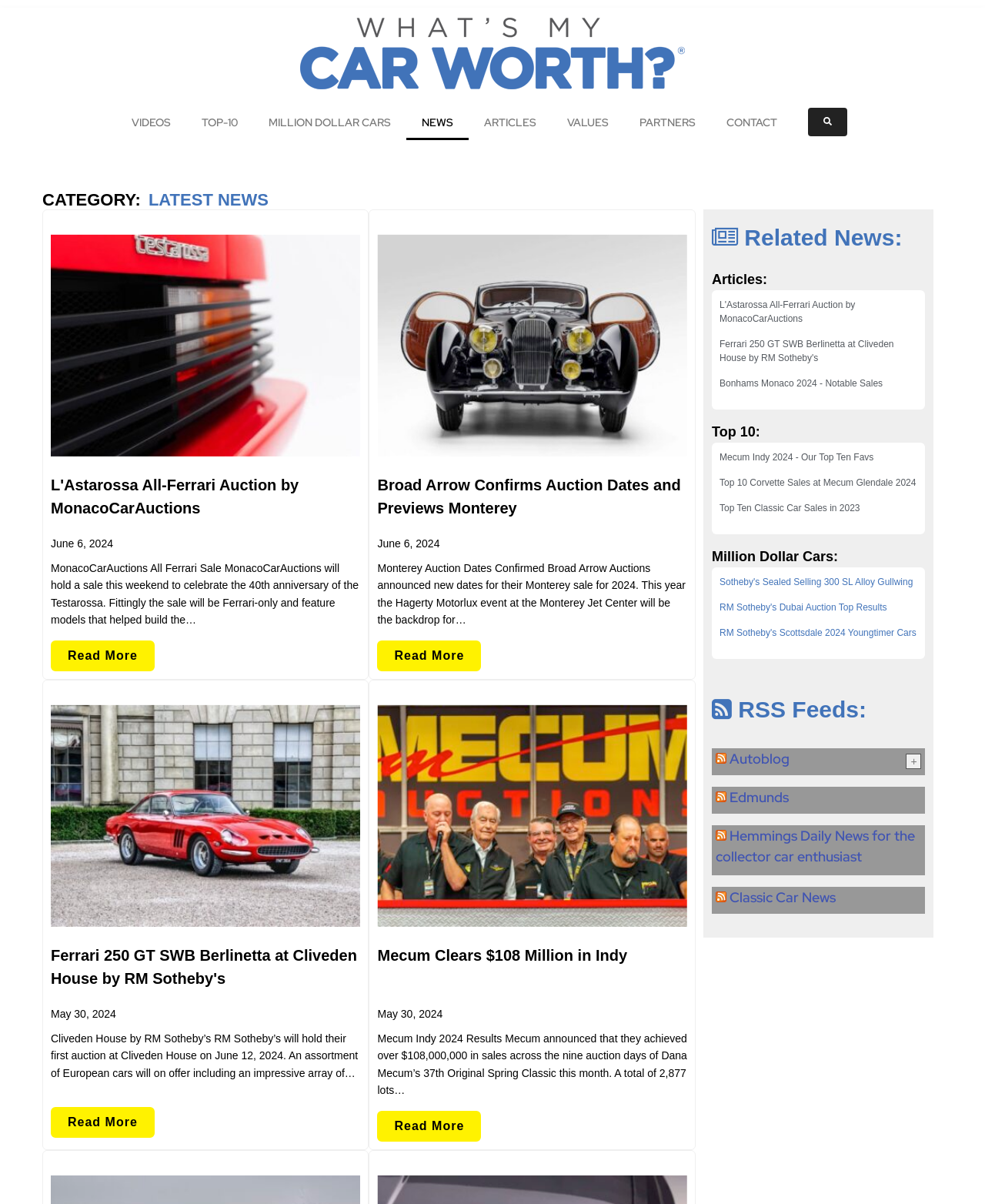What is the title of the section that contains 'Top 10 Corvette Sales at Mecum Glendale 2024'?
Based on the image, give a one-word or short phrase answer.

Top 10: